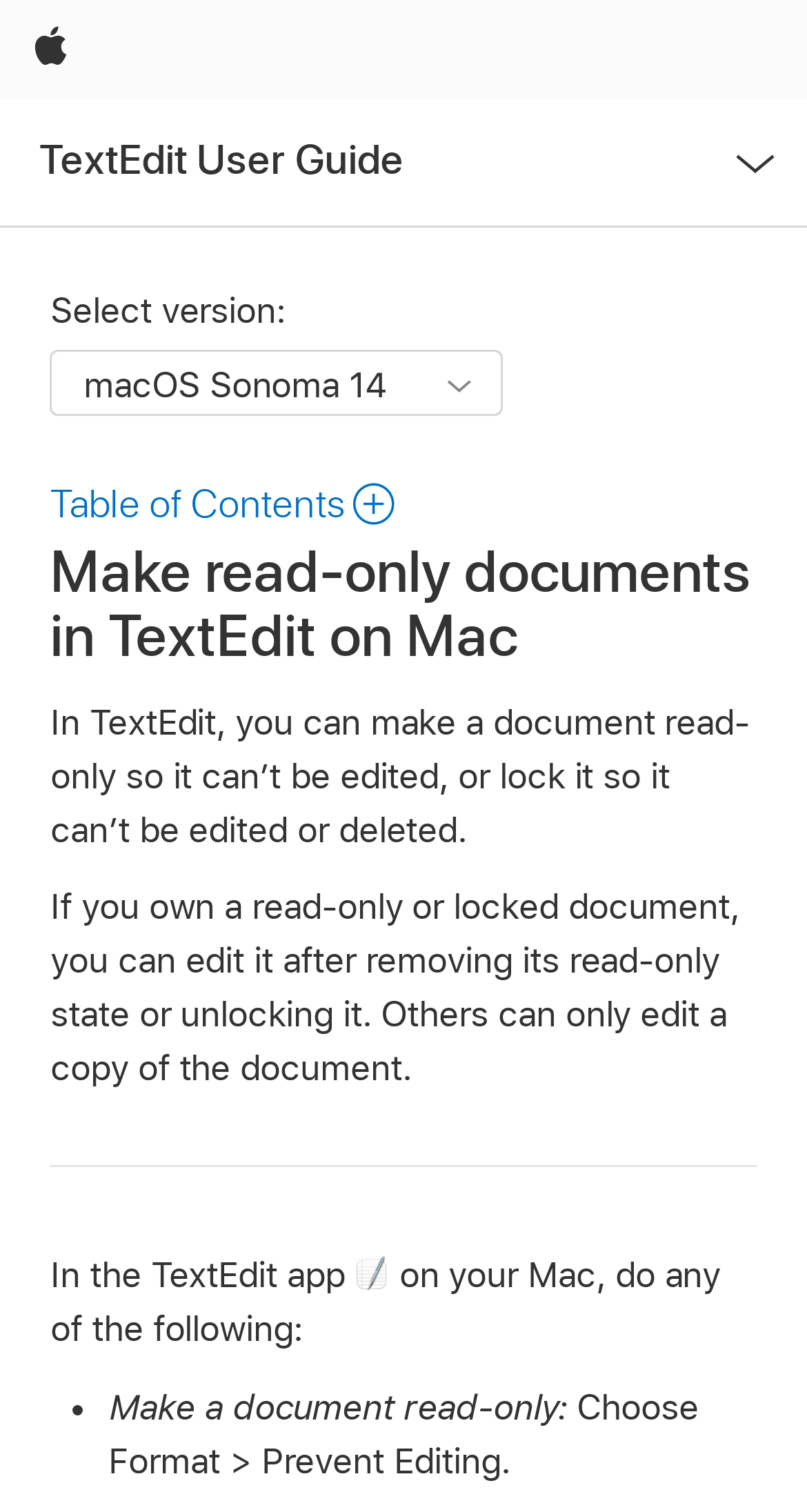Based on what you see in the screenshot, provide a thorough answer to this question: How can you edit a read-only or locked document?

The webpage states that if you own a read-only or locked document, you can edit it after removing its read-only state or unlocking it. This is mentioned in the sentence 'If you own a read-only or locked document, you can edit it after removing its read-only state or unlocking it.'